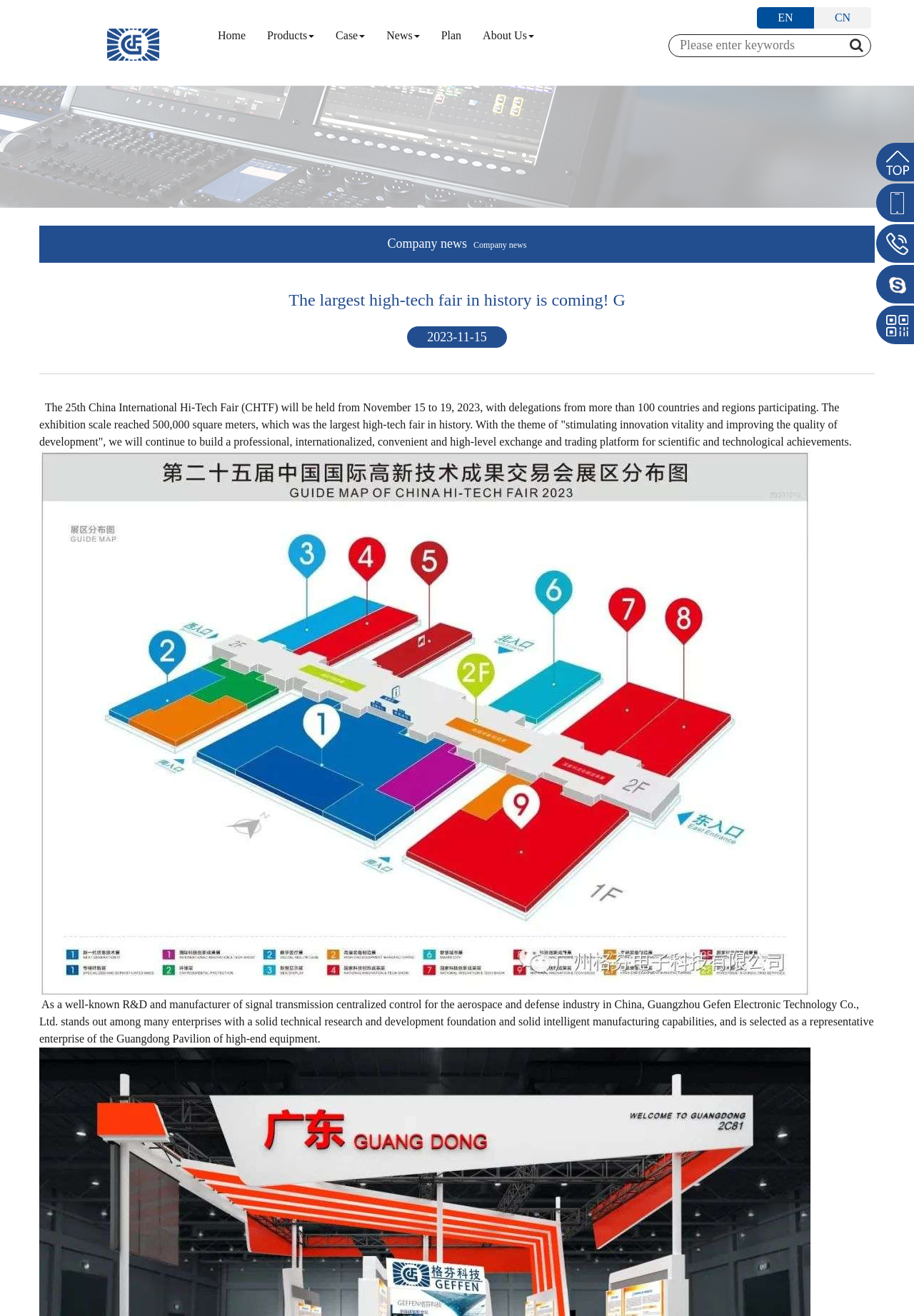Can you pinpoint the bounding box coordinates for the clickable element required for this instruction: "Enter keywords in the search box"? The coordinates should be four float numbers between 0 and 1, i.e., [left, top, right, bottom].

[0.731, 0.026, 0.953, 0.043]